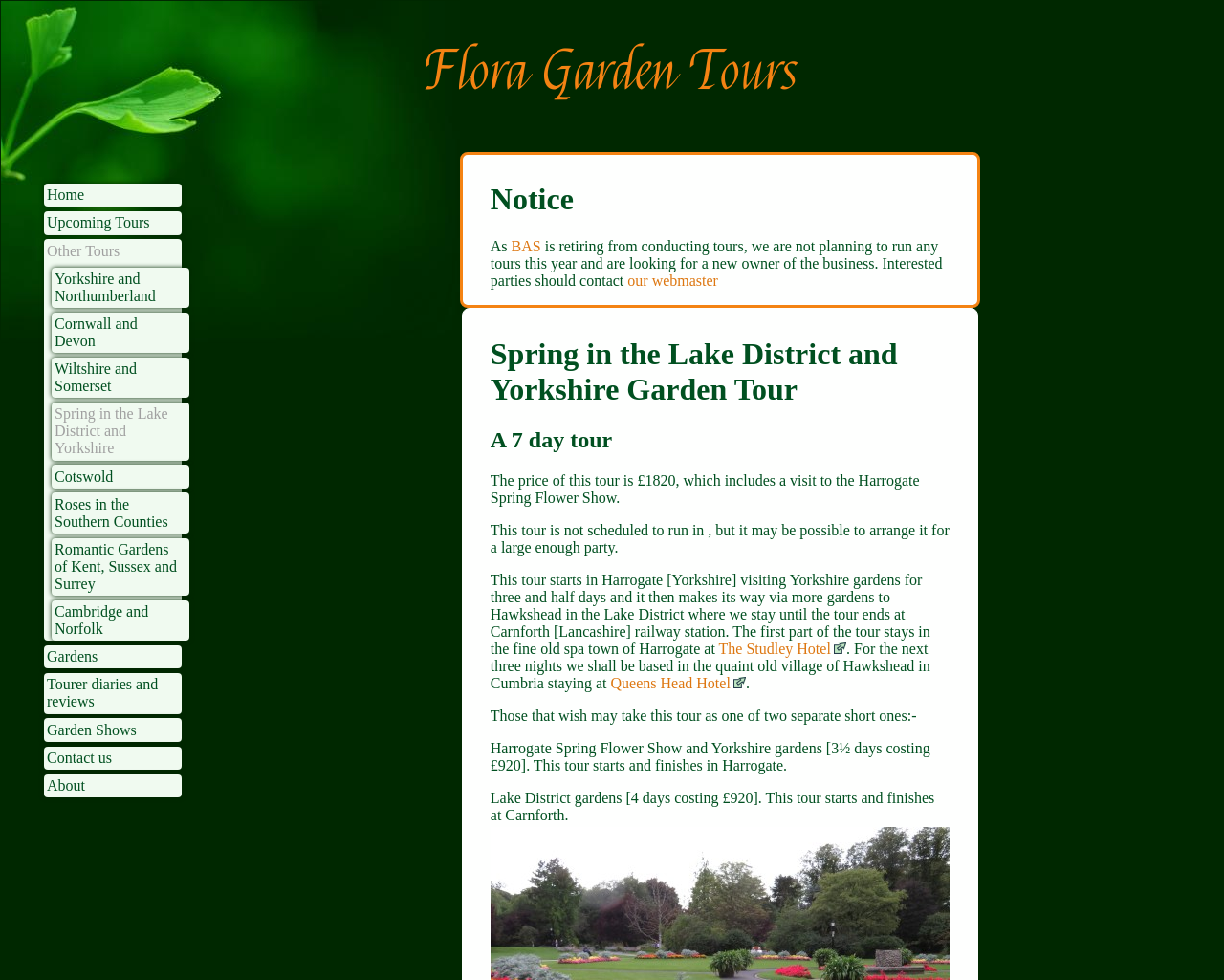Locate the bounding box coordinates of the item that should be clicked to fulfill the instruction: "Explore 'Yorkshire and Northumberland' tour".

[0.042, 0.273, 0.148, 0.314]